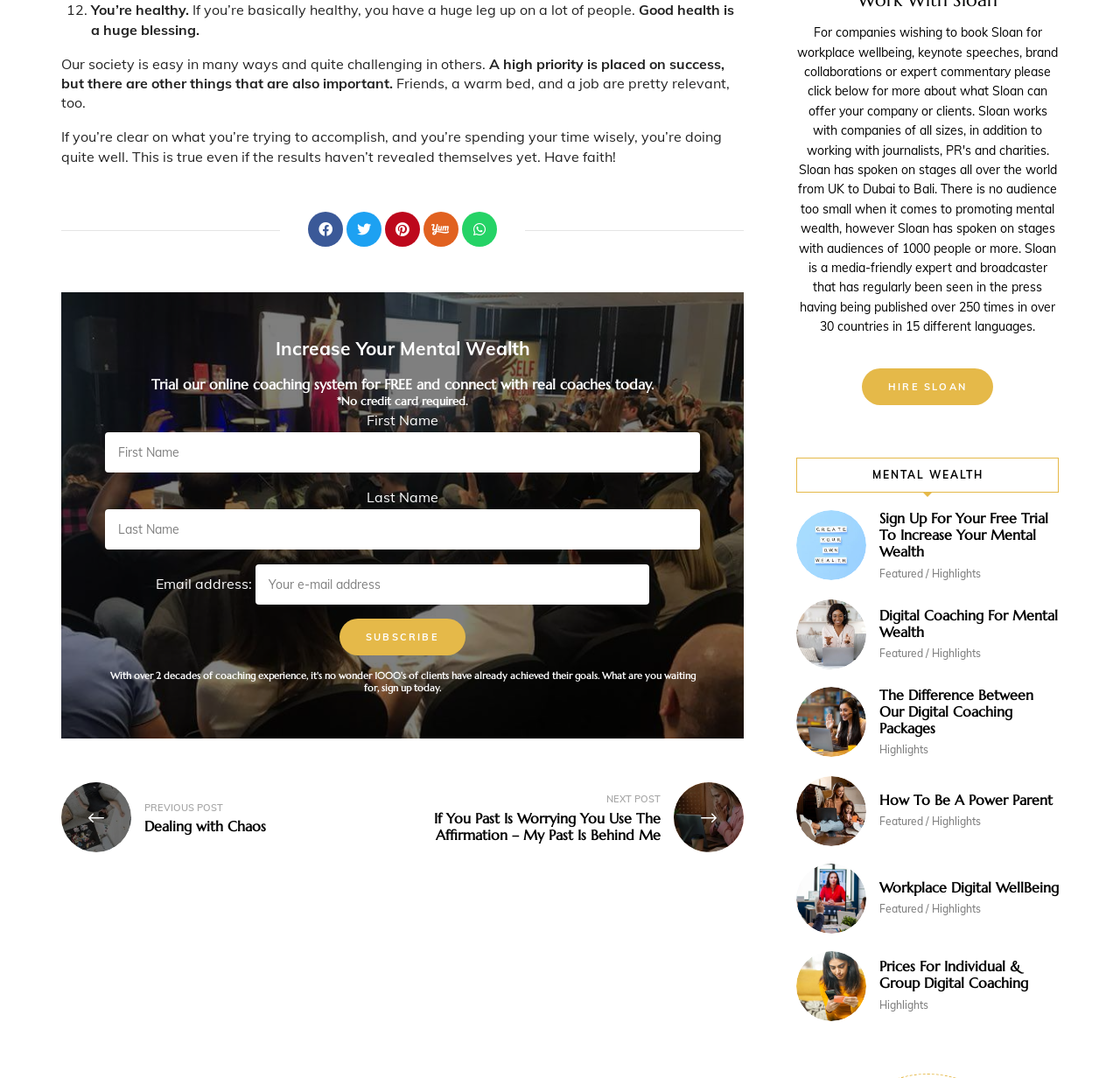Answer briefly with one word or phrase:
What is the type of the element with the text 'You’re healthy.'?

StaticText